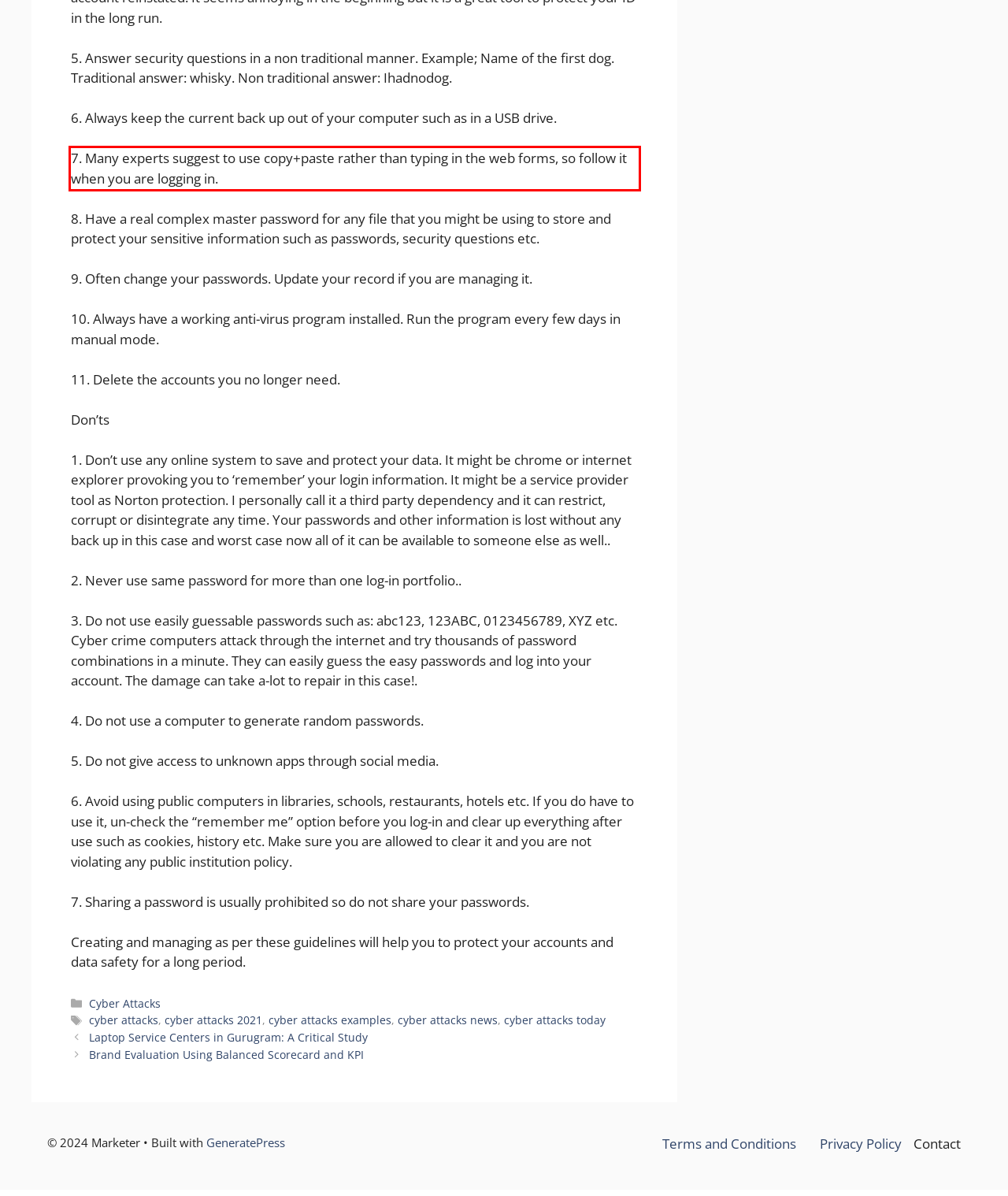You are presented with a screenshot containing a red rectangle. Extract the text found inside this red bounding box.

7. Many experts suggest to use copy+paste rather than typing in the web forms, so follow it when you are logging in.